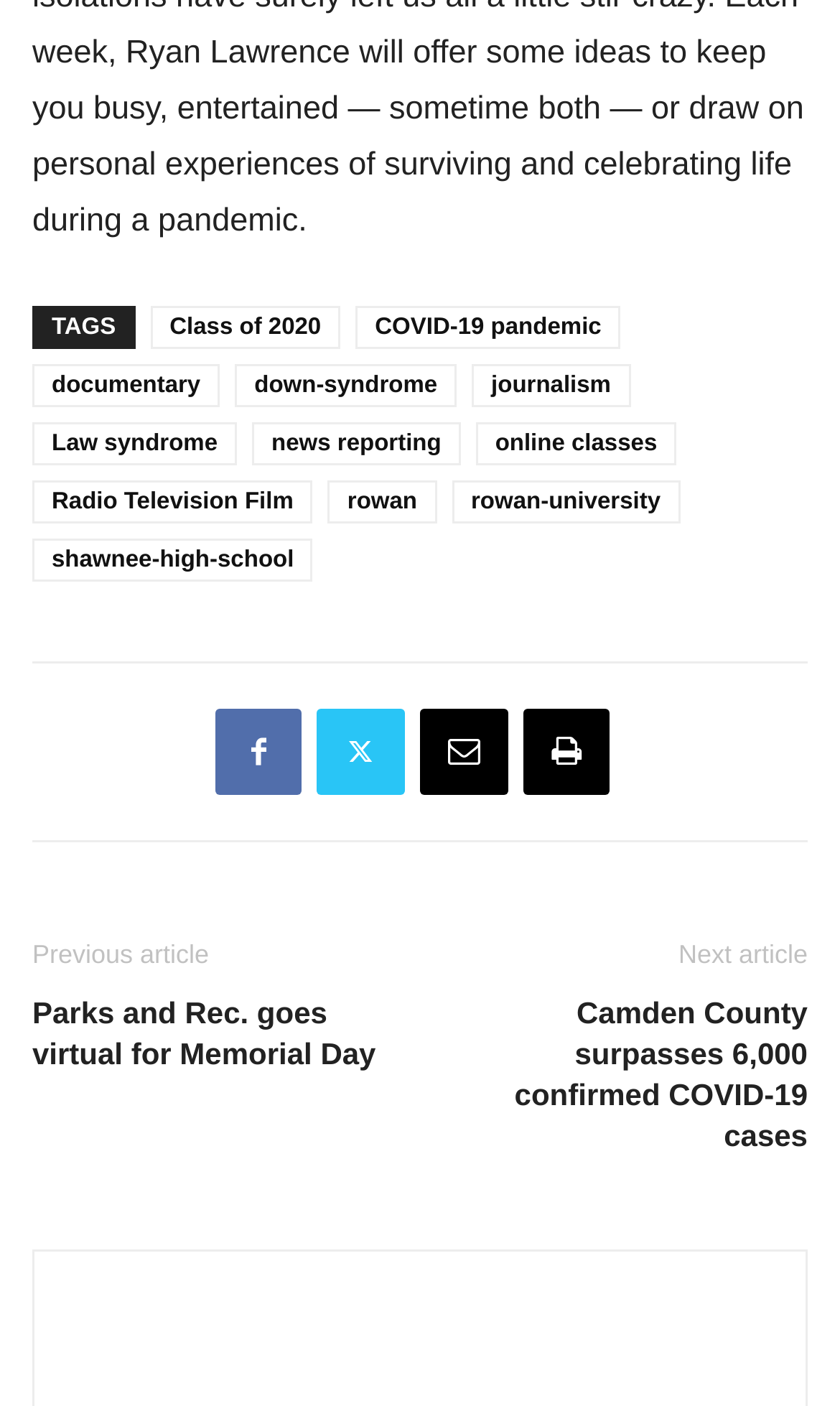Use a single word or phrase to answer this question: 
What is the institution mentioned in the link 'Radio Television Film'?

Rowan University